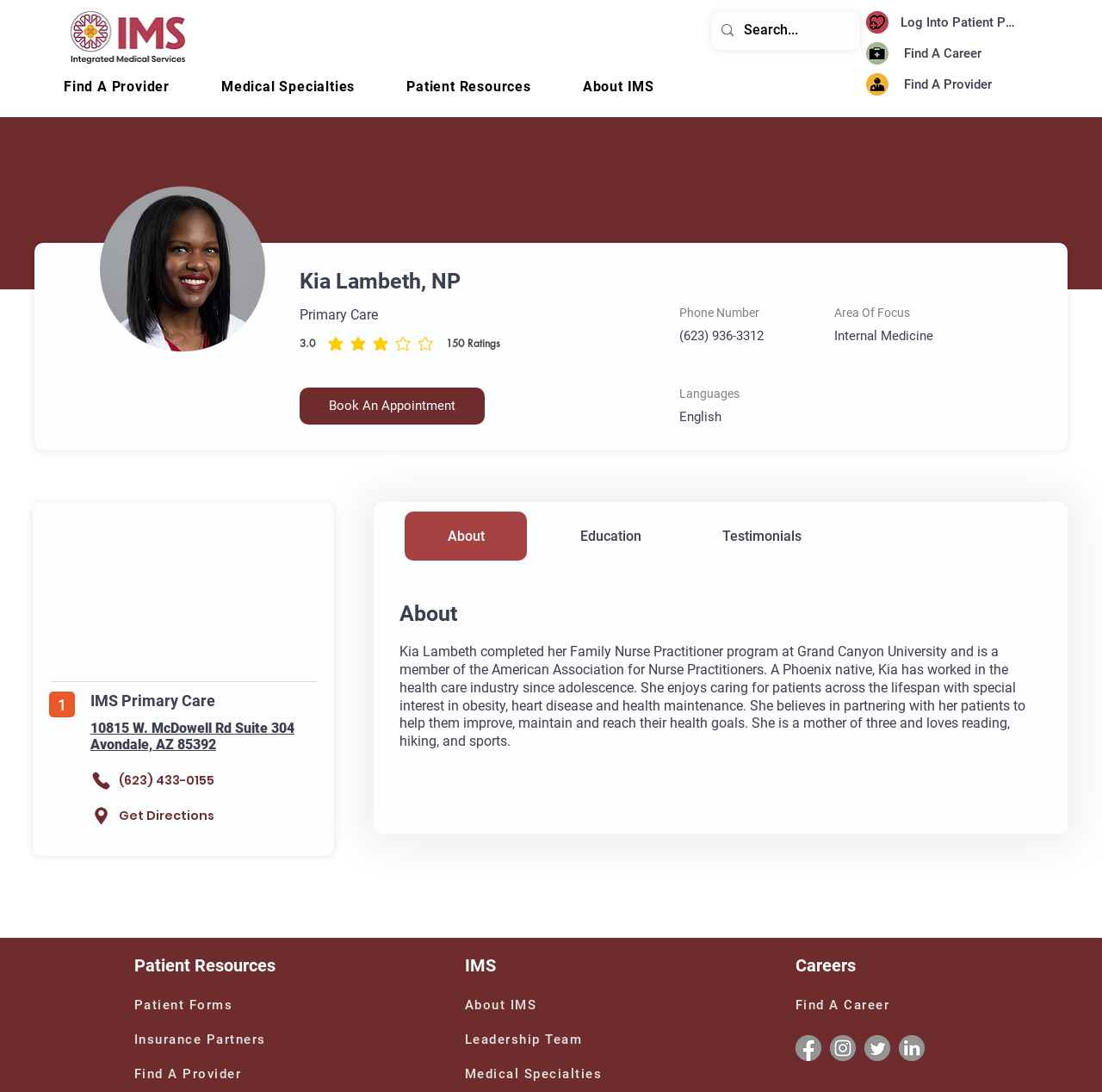Specify the bounding box coordinates of the area to click in order to follow the given instruction: "Get directions."

[0.082, 0.736, 0.206, 0.758]